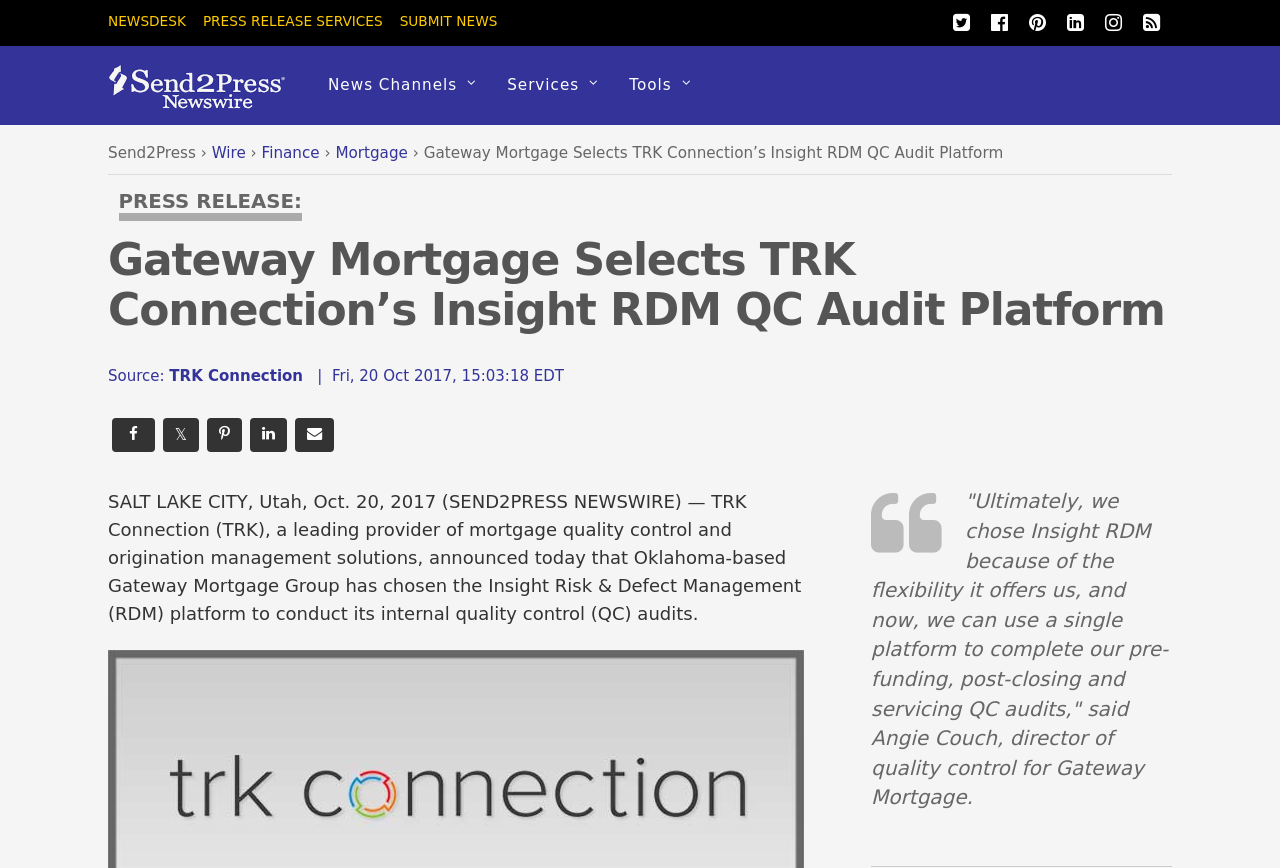Please answer the following question using a single word or phrase: 
What is the date of the press release?

Fri, 20 Oct 2017